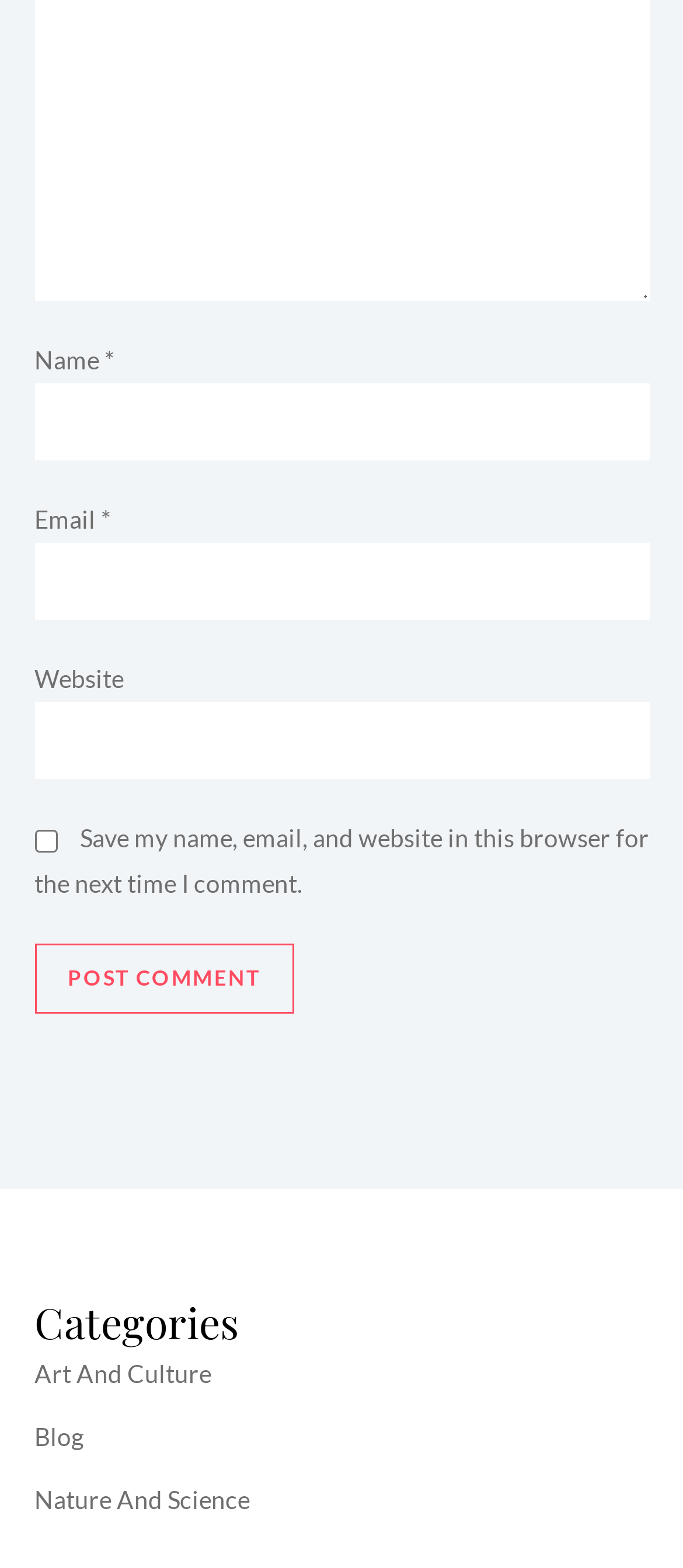Can you show the bounding box coordinates of the region to click on to complete the task described in the instruction: "Save your information for next time"?

[0.05, 0.529, 0.083, 0.544]